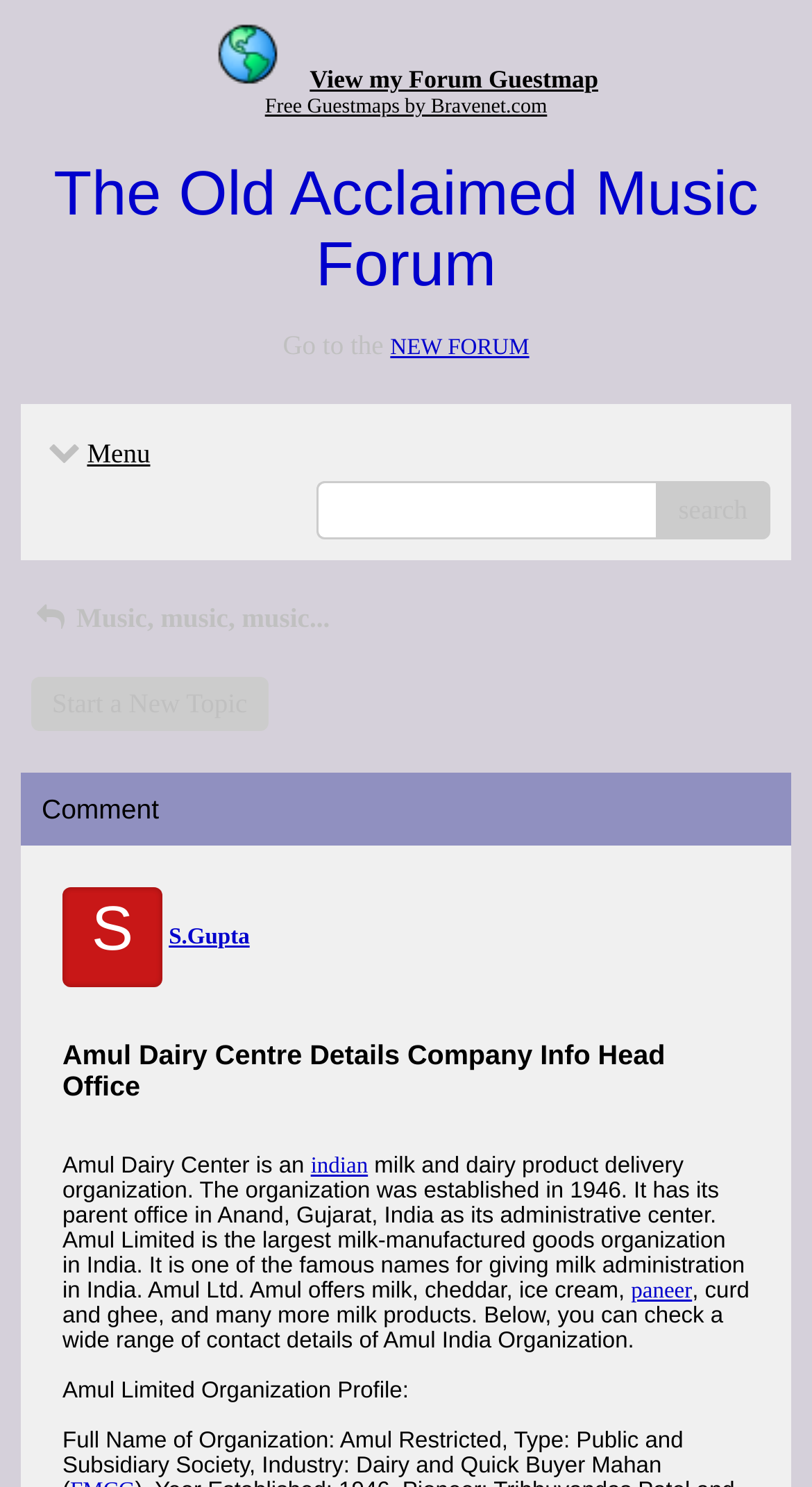Show the bounding box coordinates of the region that should be clicked to follow the instruction: "Click on 'Put a Pin on the Map'."

[0.263, 0.046, 0.345, 0.063]